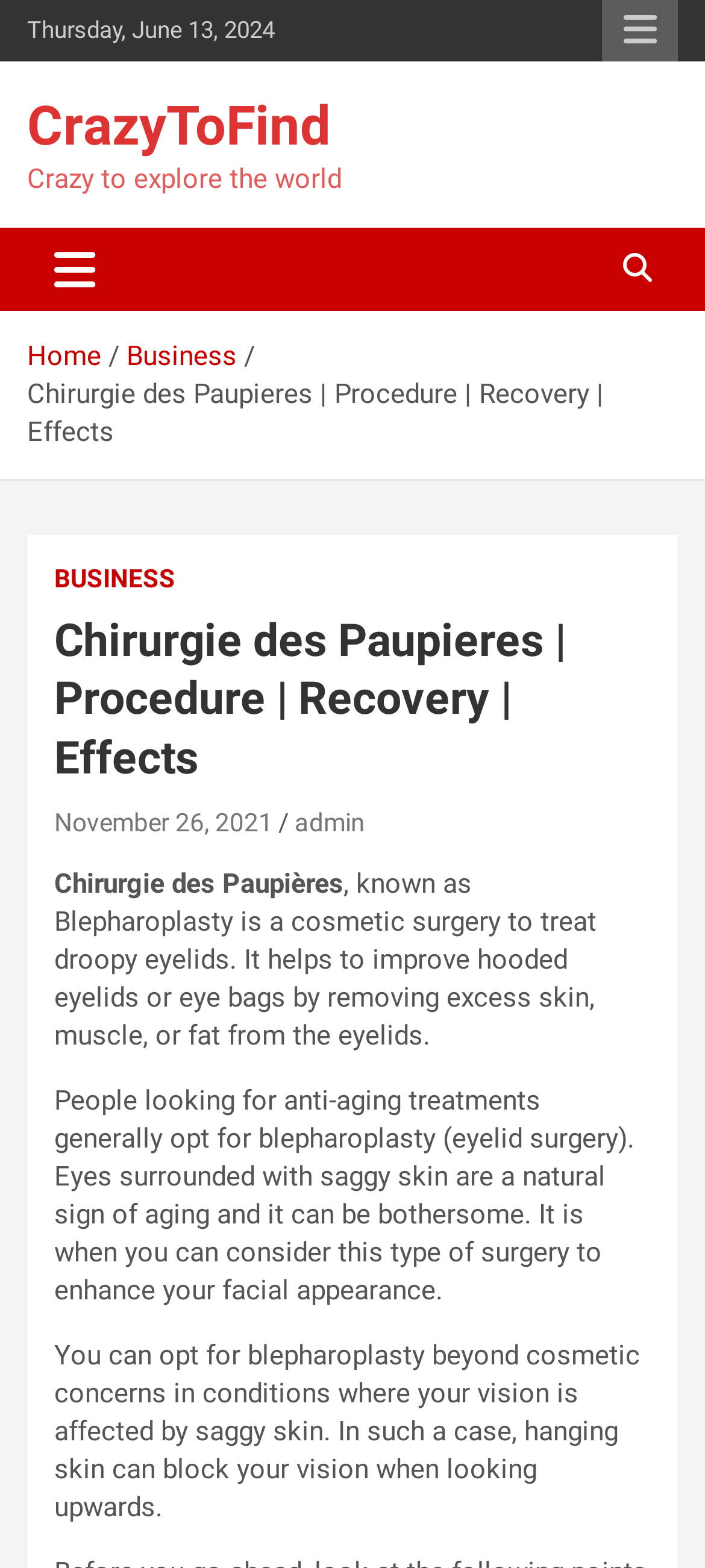Using the element description Business, predict the bounding box coordinates for the UI element. Provide the coordinates in (top-left x, top-left y, bottom-right x, bottom-right y) format with values ranging from 0 to 1.

[0.179, 0.217, 0.336, 0.238]